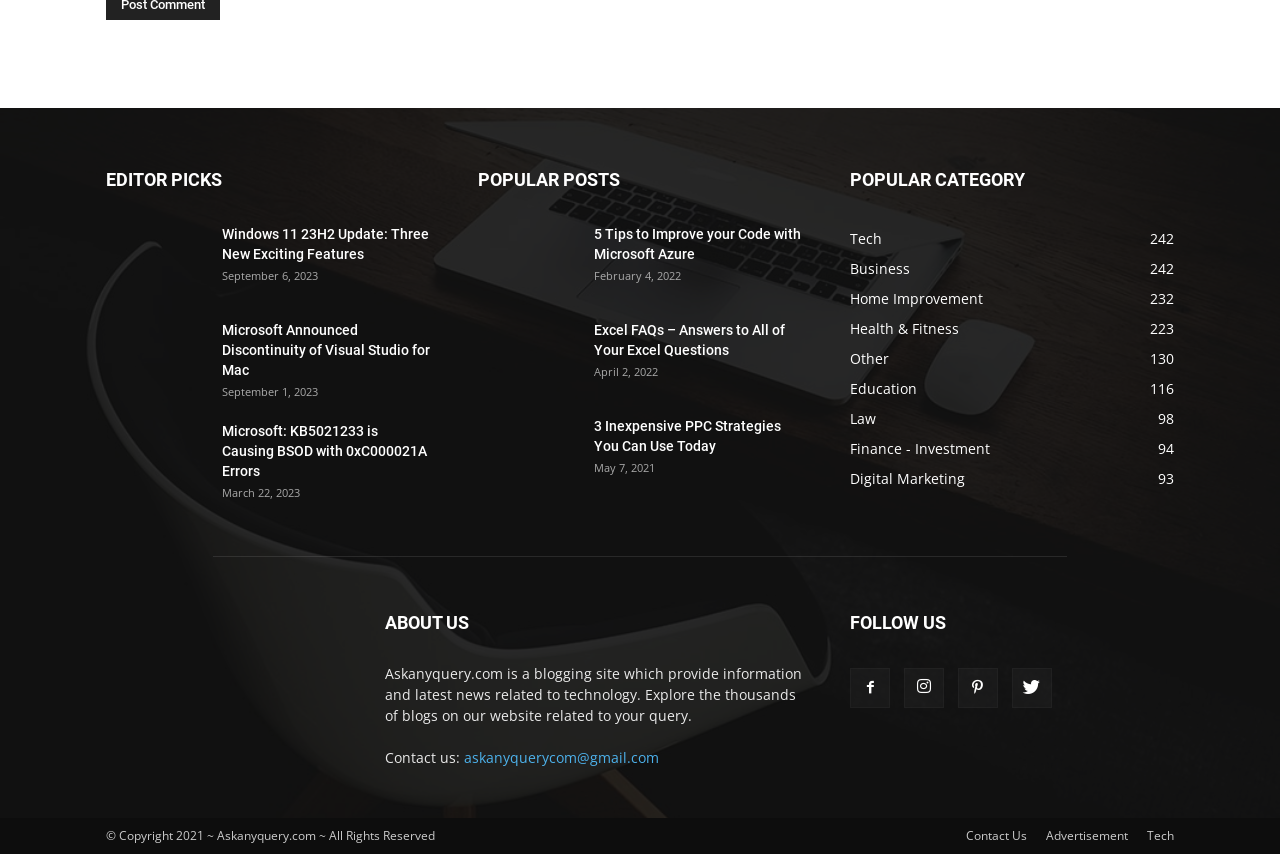Determine the bounding box coordinates of the clickable region to follow the instruction: "Click on 'EDITOR PICKS'".

[0.083, 0.193, 0.336, 0.227]